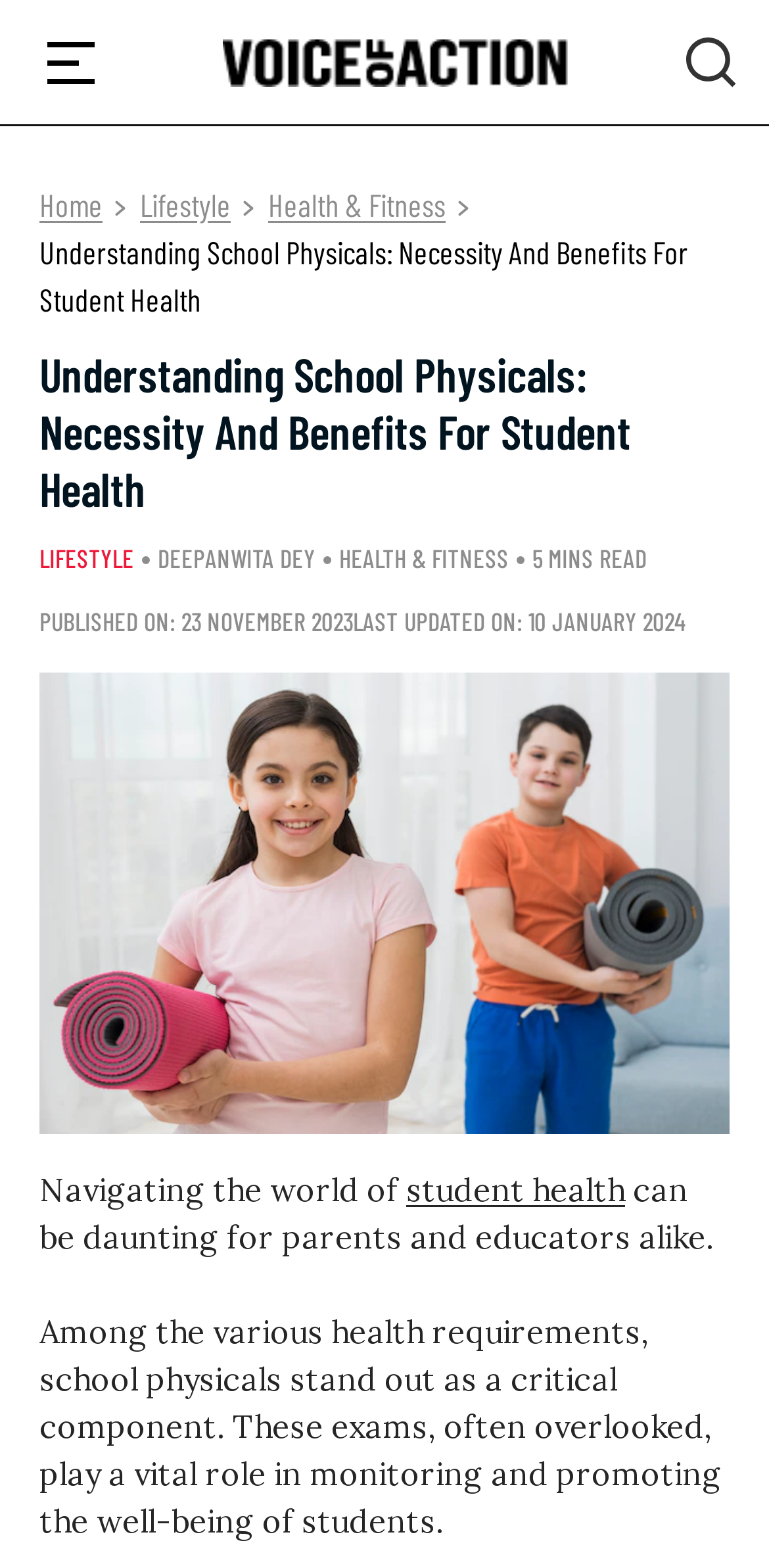For the element described, predict the bounding box coordinates as (top-left x, top-left y, bottom-right x, bottom-right y). All values should be between 0 and 1. Element description: SEARCH

[0.892, 0.023, 0.959, 0.056]